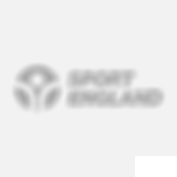With reference to the image, please provide a detailed answer to the following question: What type of content is the image likely to appear with?

The image likely appears in conjunction with content related to partnerships or endorsements, emphasizing Sport England's role in supporting community sports initiatives and programs. This suggests that the image is used to promote the organization's collaborations and sponsorships.